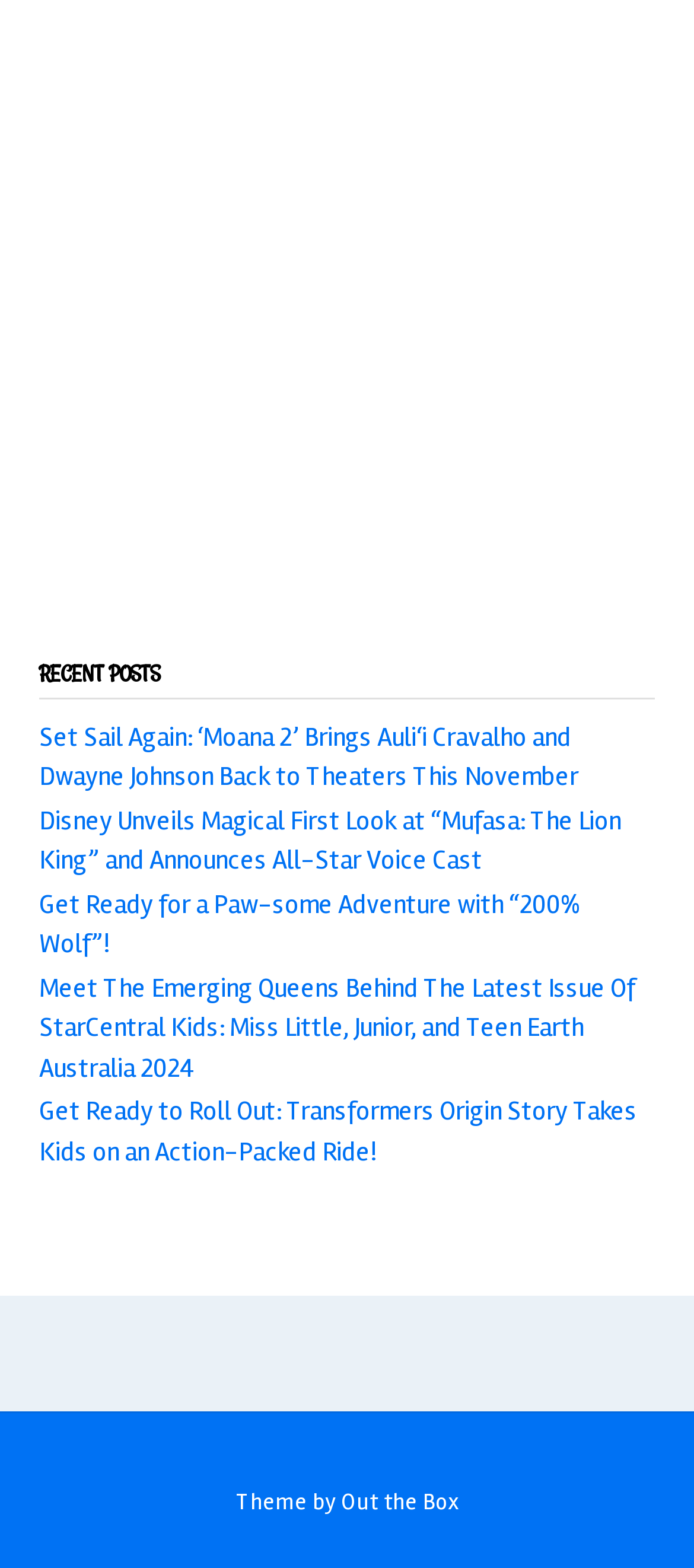What is the category of the posts listed? Based on the image, give a response in one word or a short phrase.

Recent posts